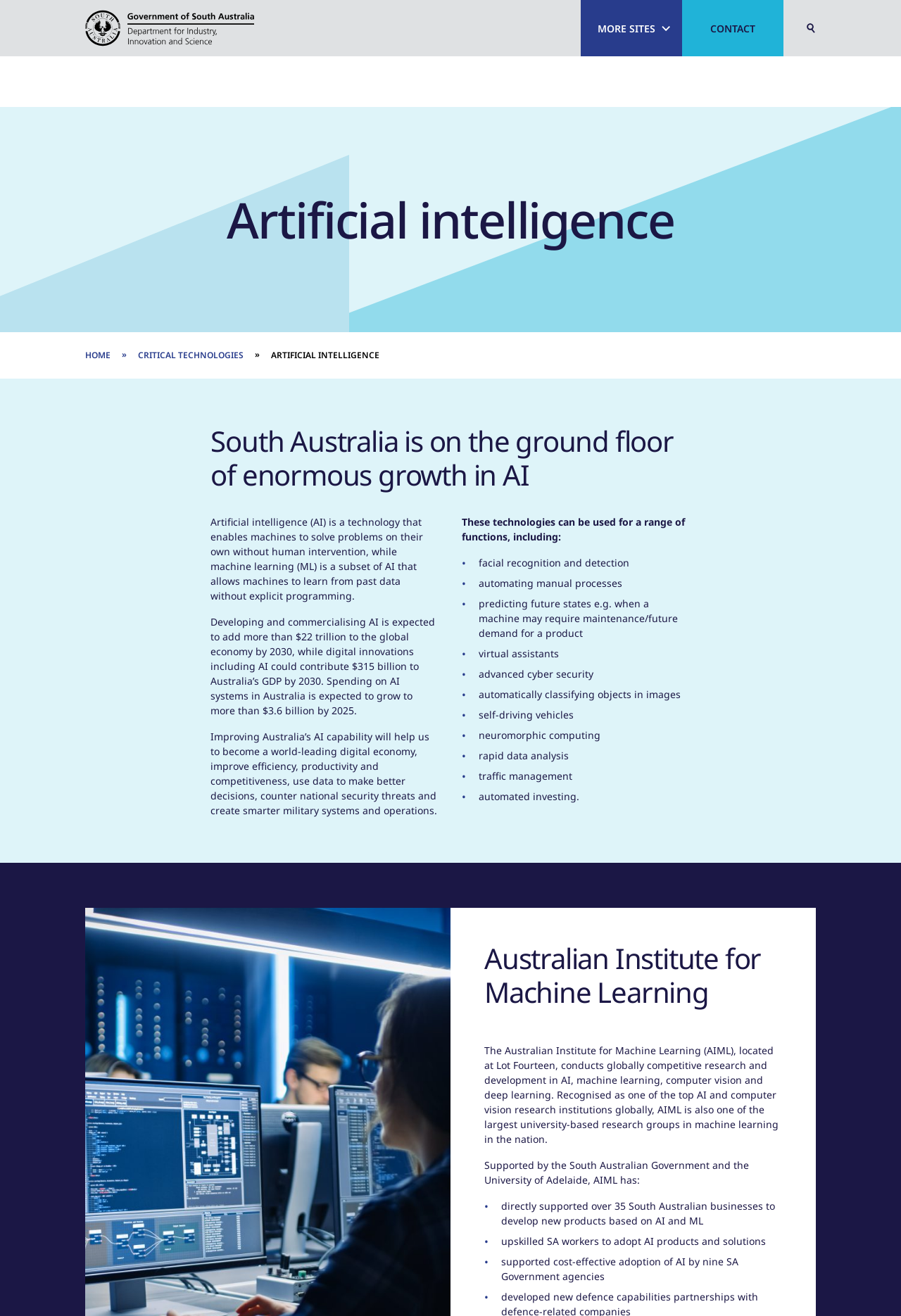Please determine the bounding box coordinates, formatted as (top-left x, top-left y, bottom-right x, bottom-right y), with all values as floating point numbers between 0 and 1. Identify the bounding box of the region described as: Home

[0.095, 0.265, 0.123, 0.275]